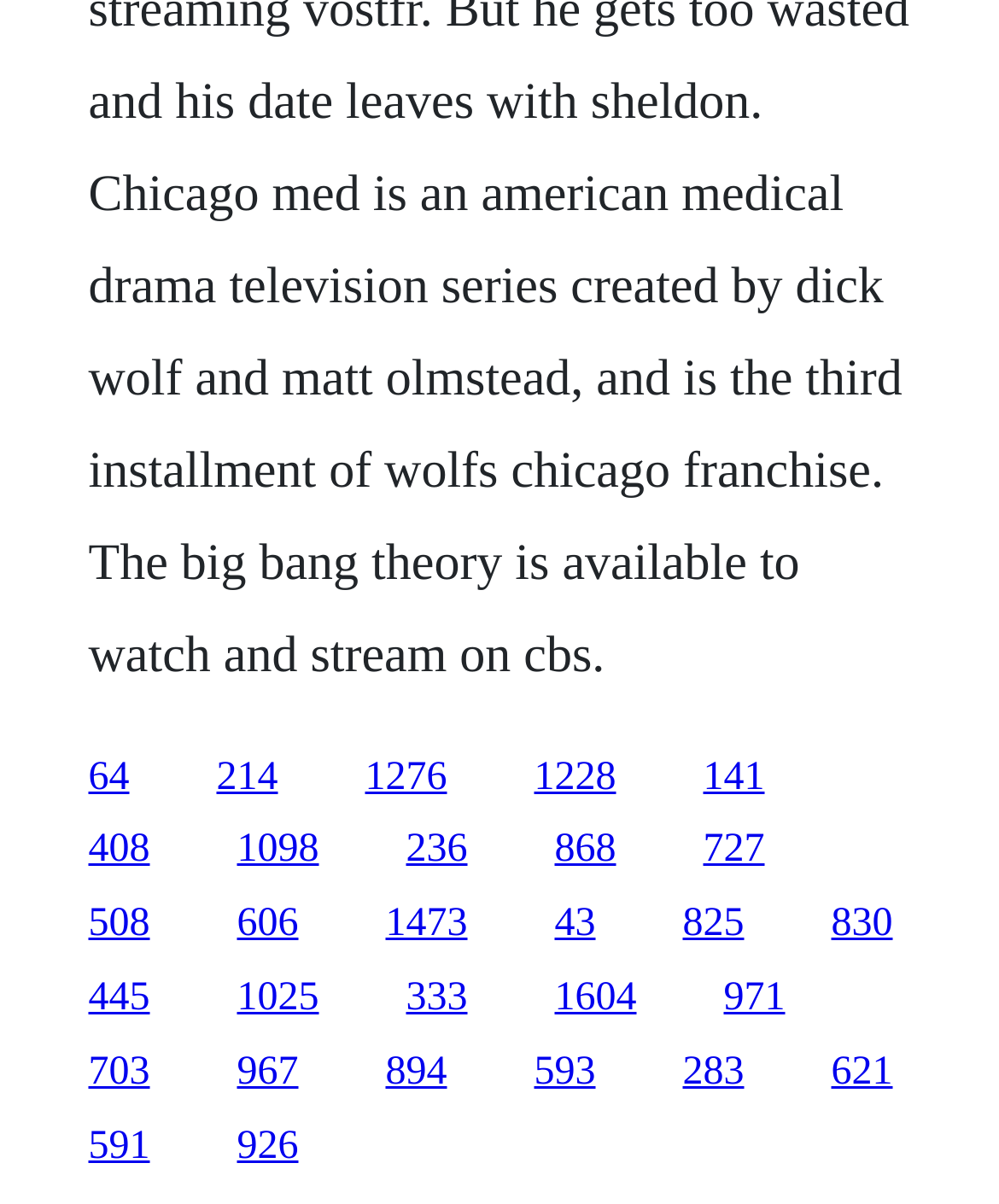How many links are on the webpage?
Provide a short answer using one word or a brief phrase based on the image.

24